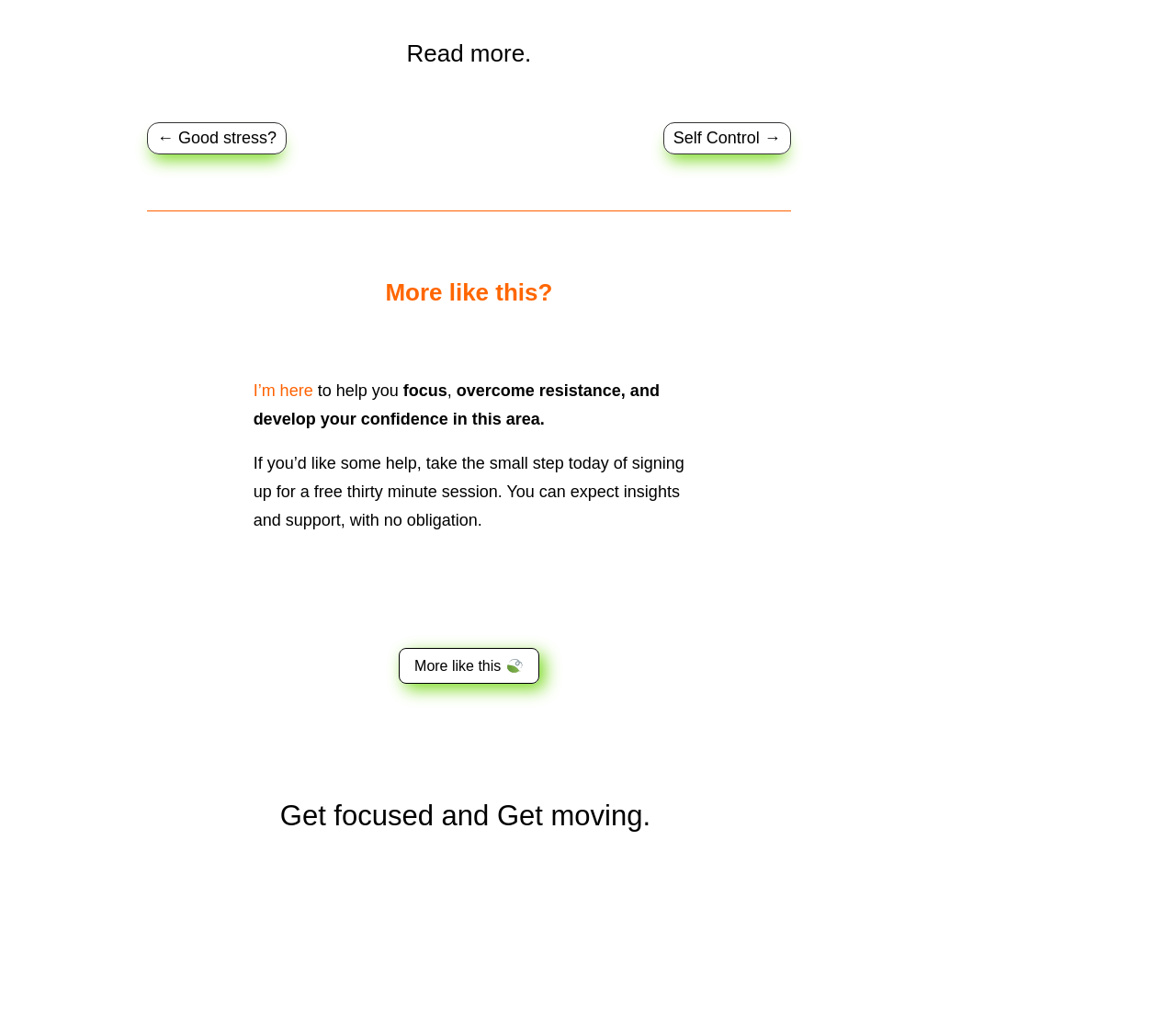Refer to the image and offer a detailed explanation in response to the question: What is the suggested action for users?

The webpage suggests that users take a small step today by signing up for a free thirty minute session, which will provide insights and support with no obligation. This is indicated by the text 'If you’d like some help, take the small step today of signing up for a free thirty minute session.'